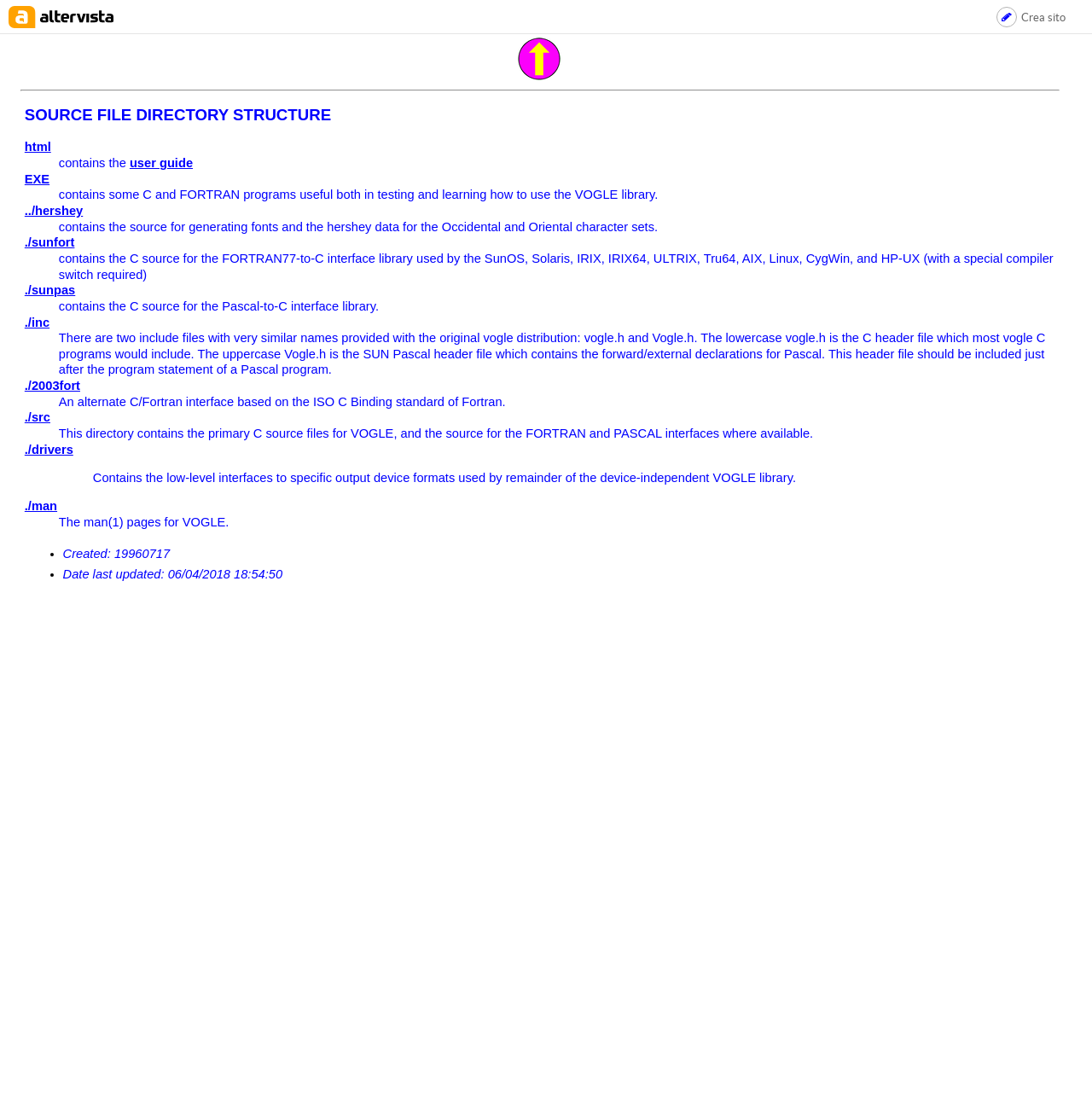Determine the bounding box coordinates of the clickable area required to perform the following instruction: "Visit the 'Appellation Beer' website". The coordinates should be represented as four float numbers between 0 and 1: [left, top, right, bottom].

None